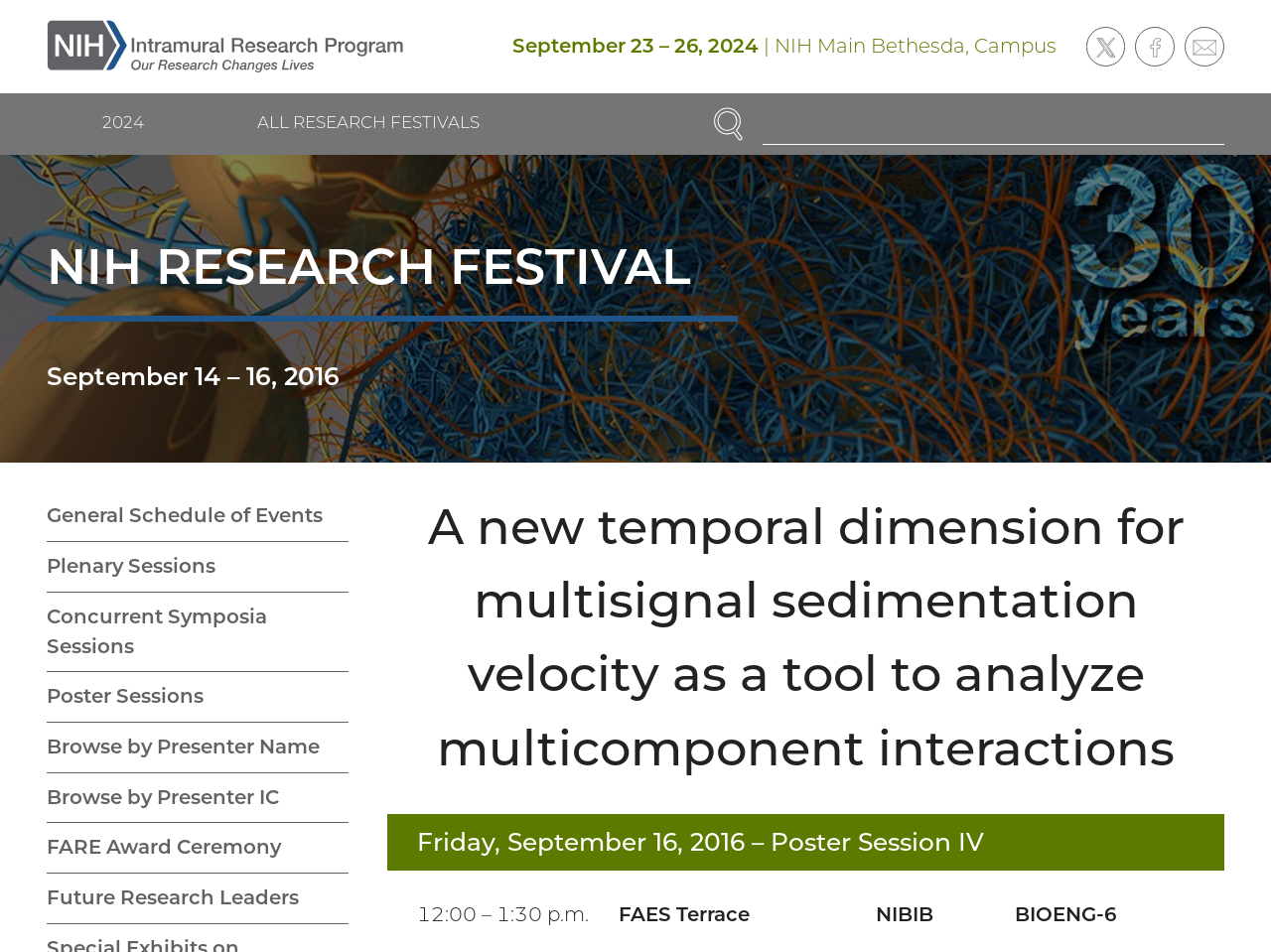Please specify the bounding box coordinates of the clickable section necessary to execute the following command: "Get help with FAQs".

None